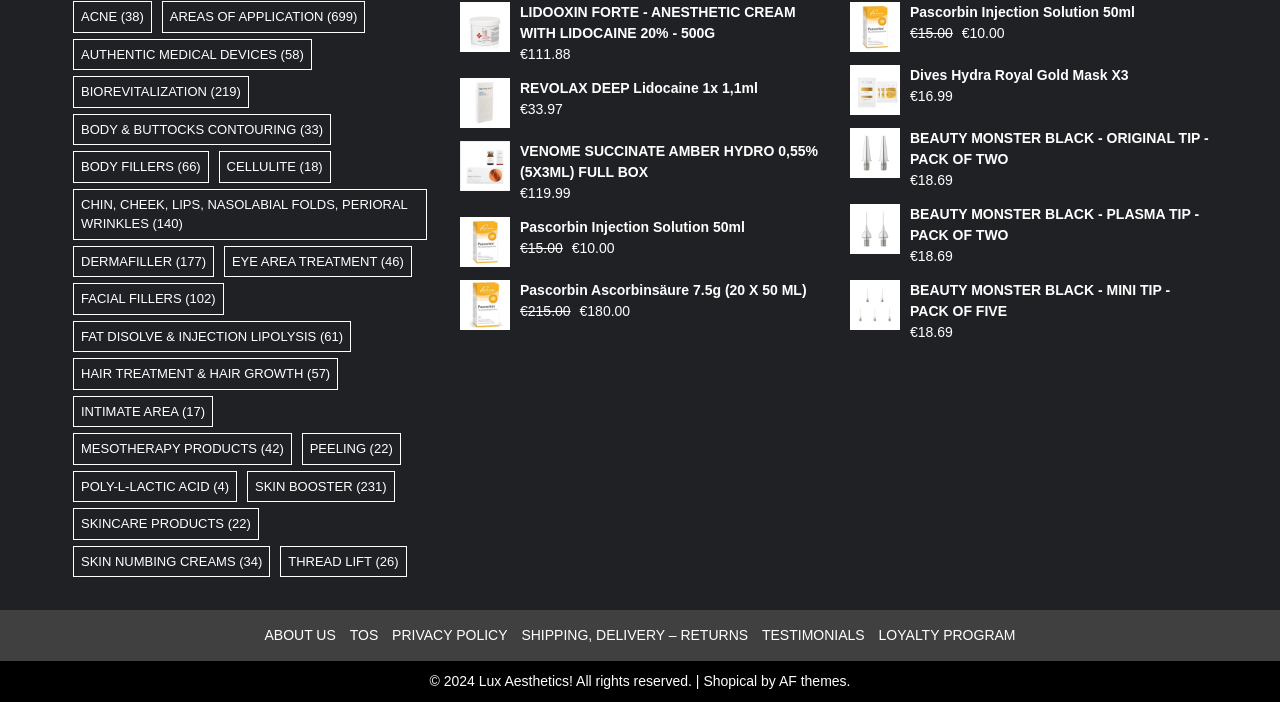Highlight the bounding box coordinates of the element that should be clicked to carry out the following instruction: "Go to Terms of Service". The coordinates must be given as four float numbers ranging from 0 to 1, i.e., [left, top, right, bottom].

[0.269, 0.883, 0.299, 0.928]